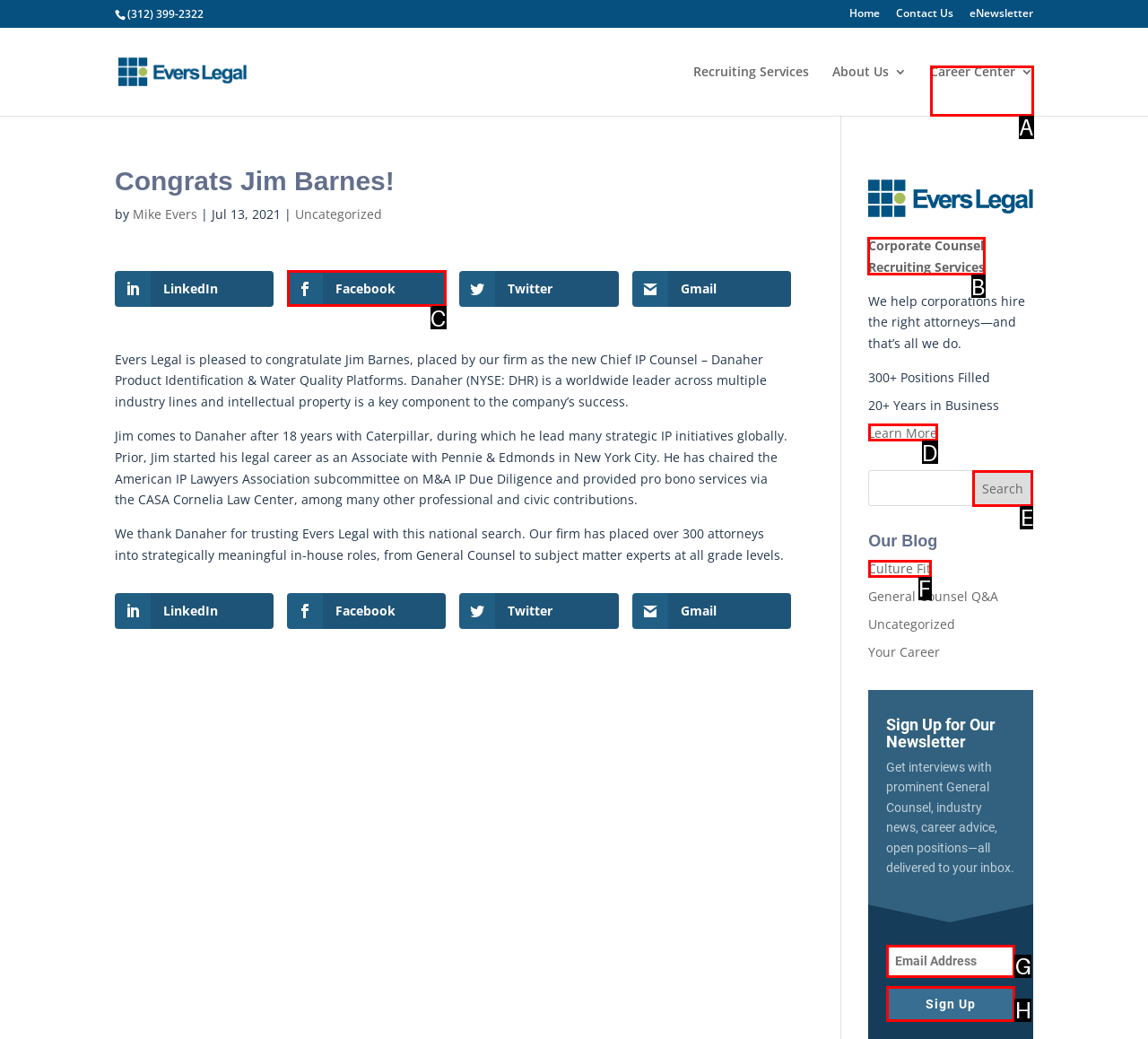Tell me which one HTML element I should click to complete the following task: View the 'Poster: Folk Music' Answer with the option's letter from the given choices directly.

None